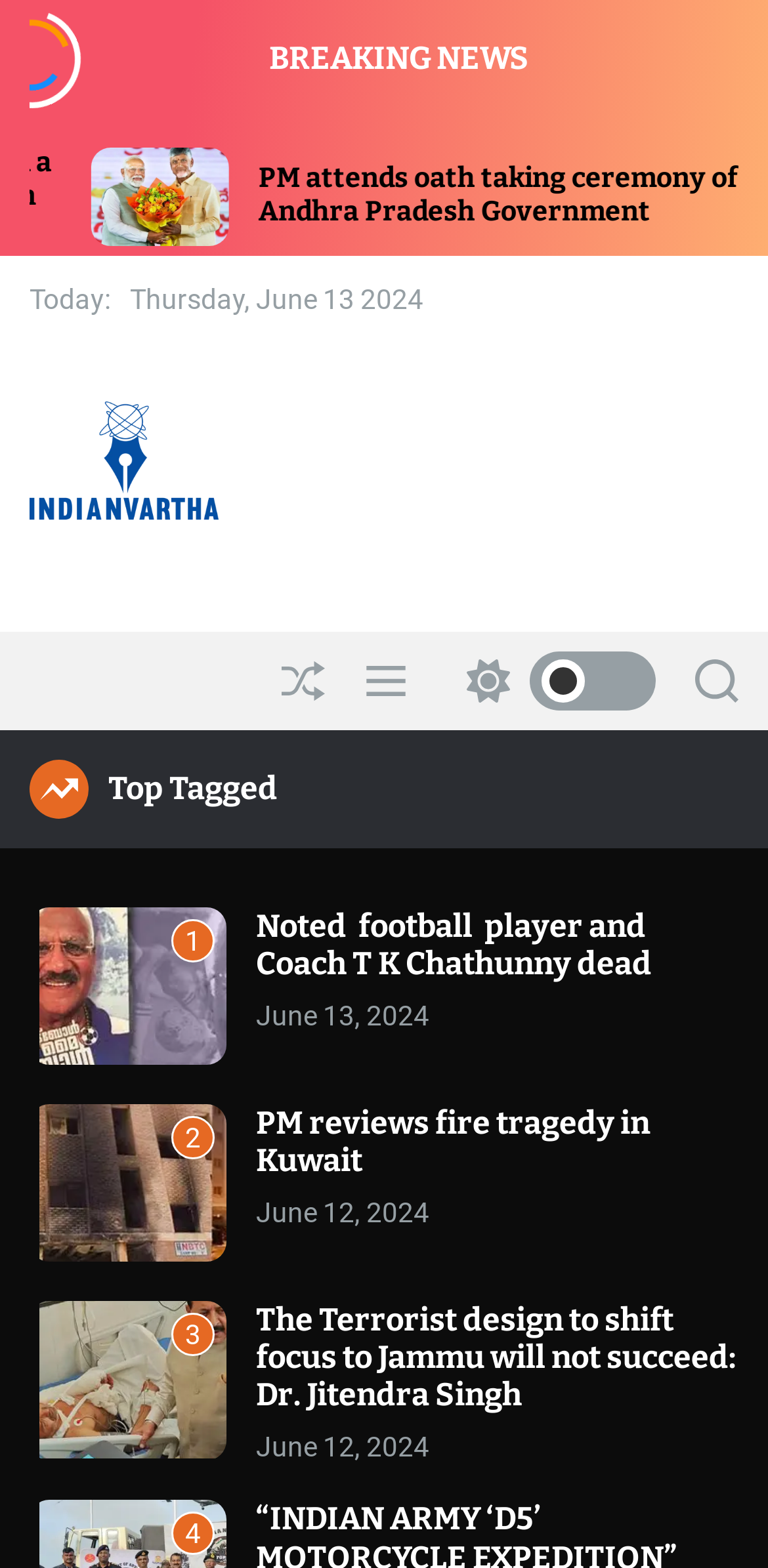Point out the bounding box coordinates of the section to click in order to follow this instruction: "Visit the 'Lok Sabha Election Results and Church in Kerala' article".

[0.473, 0.094, 0.653, 0.157]